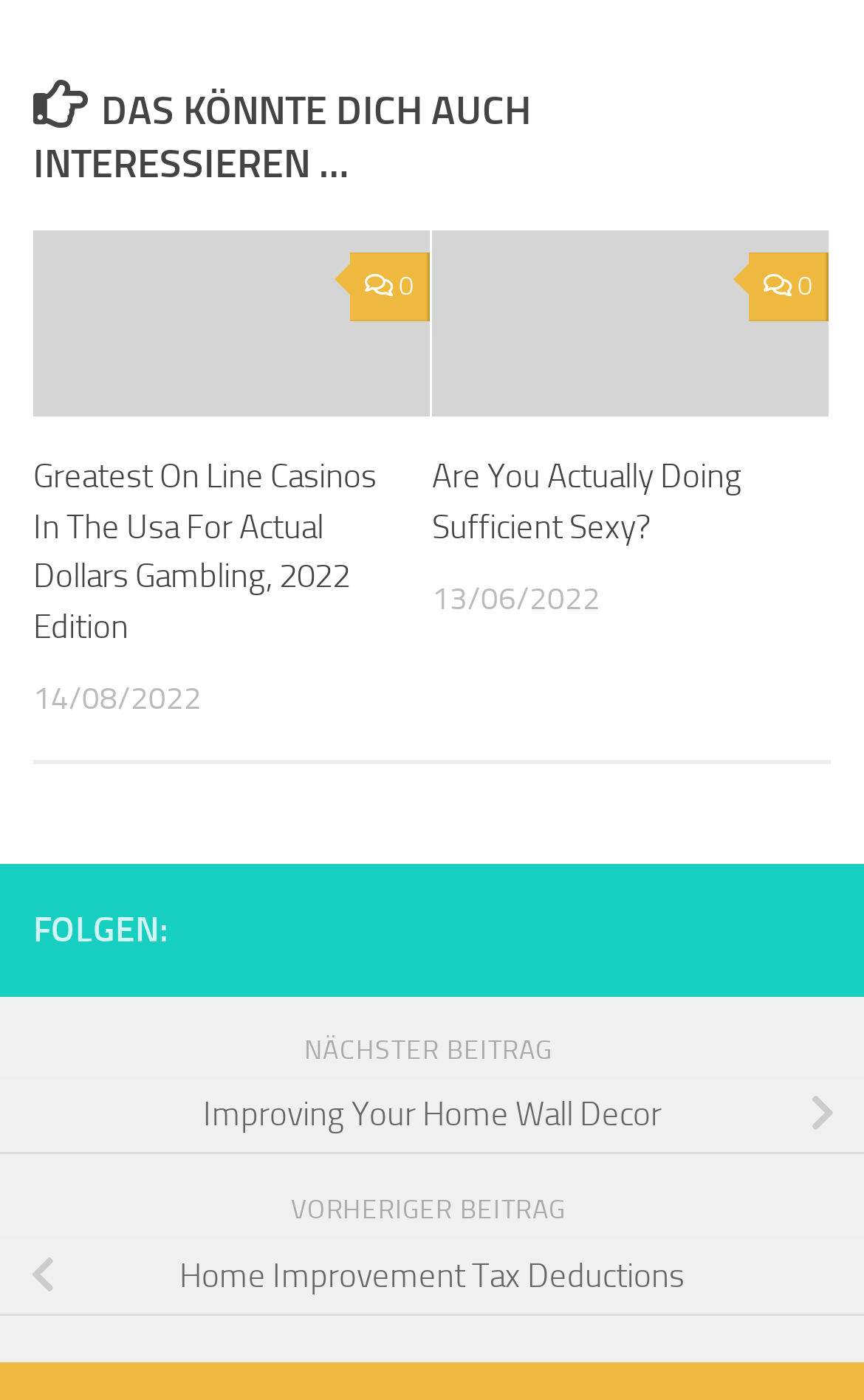What is the title of the first link in the first article?
Your answer should be a single word or phrase derived from the screenshot.

Greatest On Line Casinos In The Usa For Actual Dollars Gambling, 2022 Edition